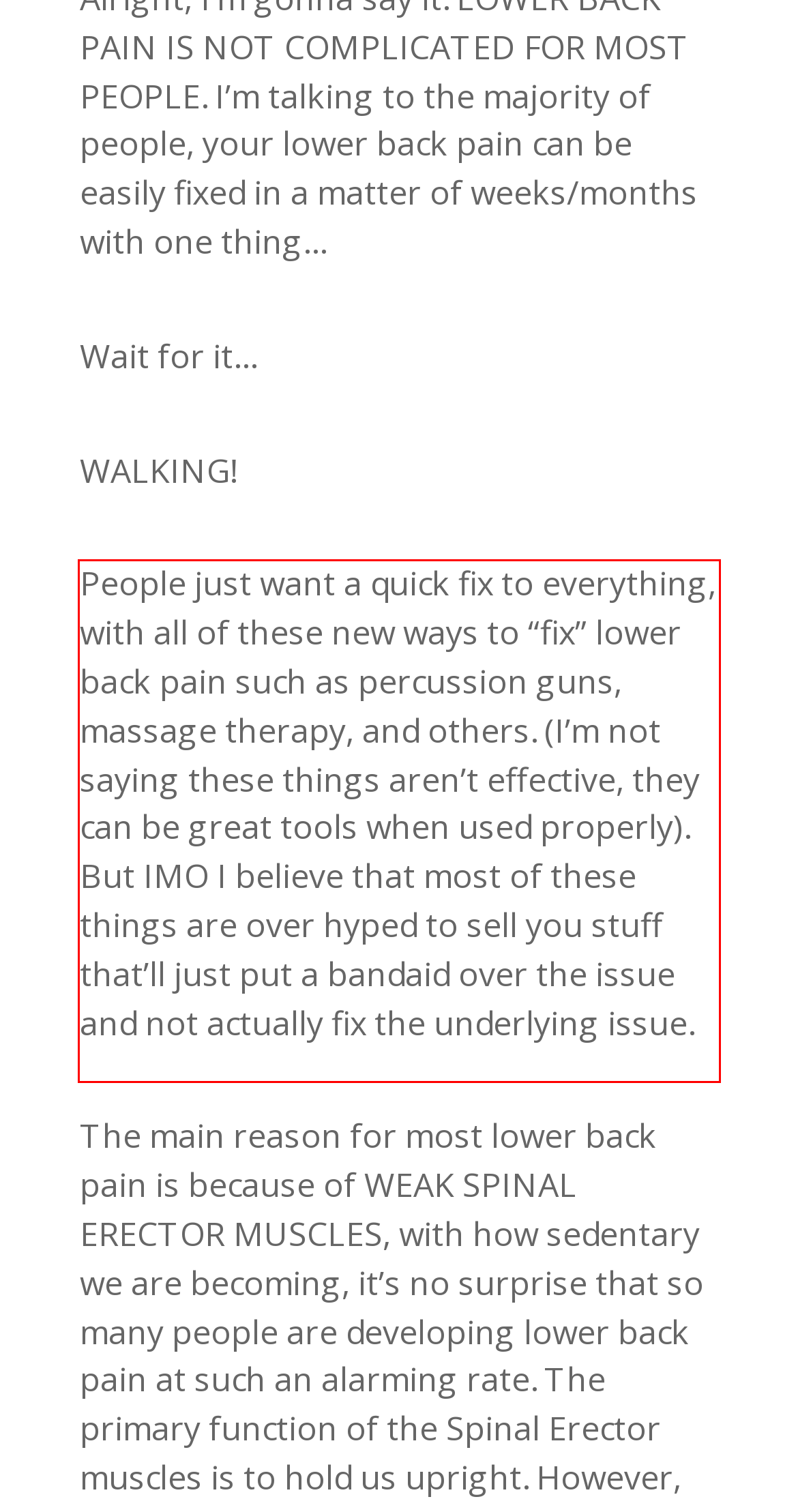Please analyze the provided webpage screenshot and perform OCR to extract the text content from the red rectangle bounding box.

People just want a quick fix to everything, with all of these new ways to “fix” lower back pain such as percussion guns, massage therapy, and others. (I’m not saying these things aren’t effective, they can be great tools when used properly). But IMO I believe that most of these things are over hyped to sell you stuff that’ll just put a bandaid over the issue and not actually fix the underlying issue.